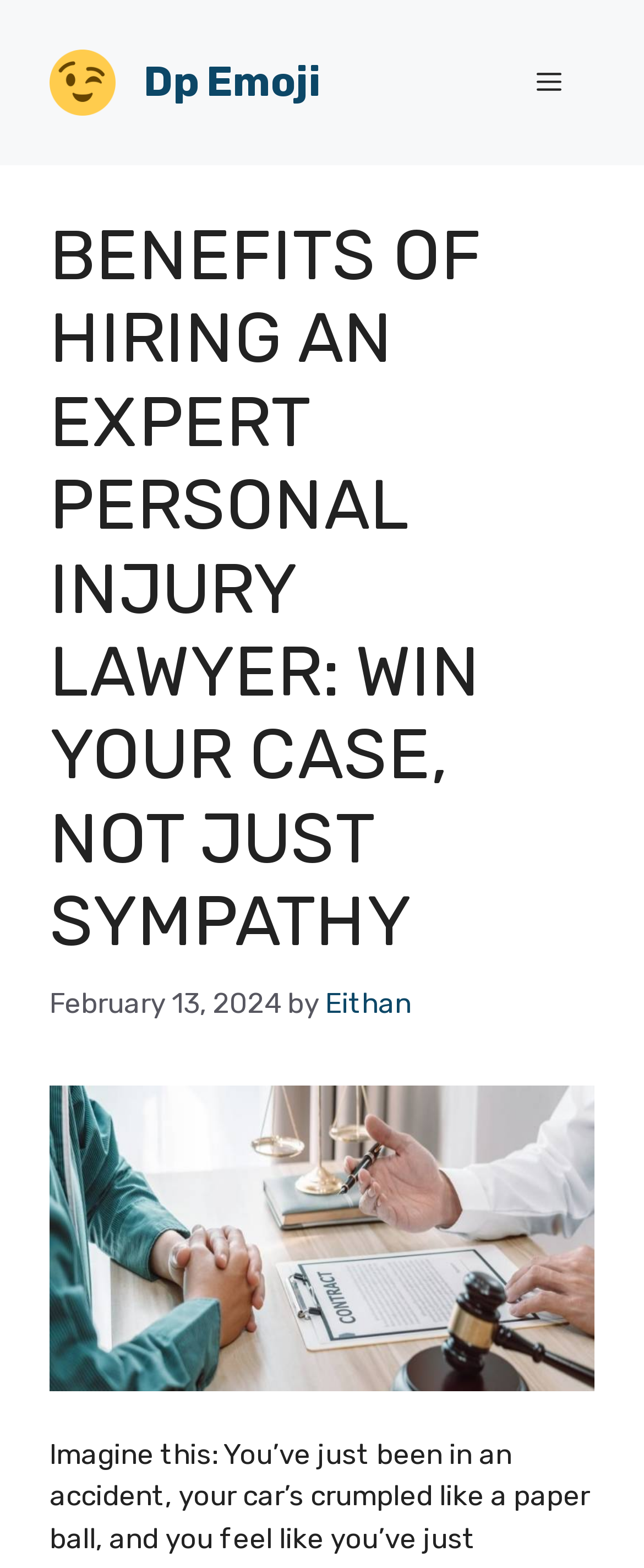Please reply to the following question using a single word or phrase: 
What is the date mentioned on this webpage?

February 13, 2024